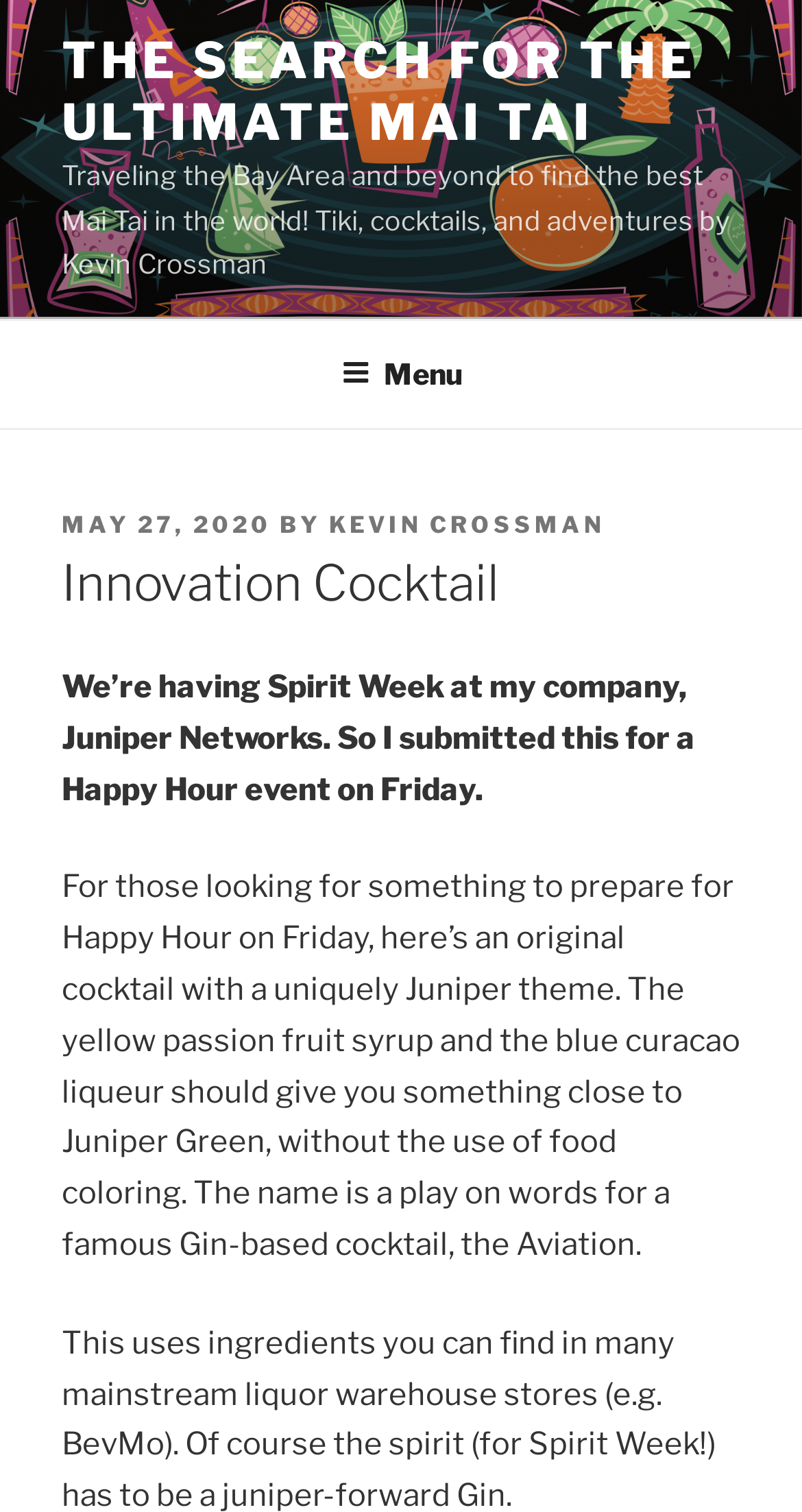What is the theme of the Happy Hour event?
Based on the image, respond with a single word or phrase.

Juniper theme